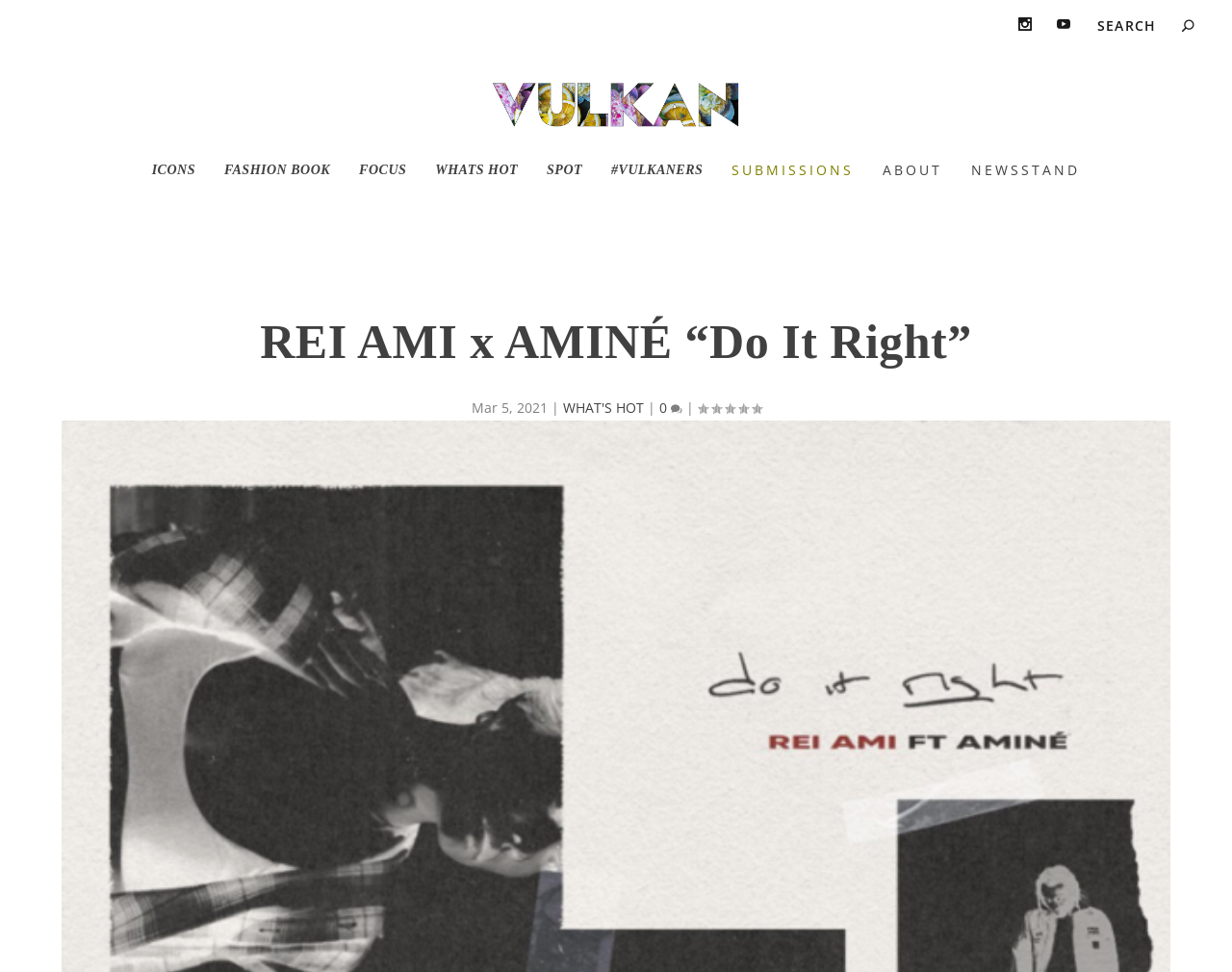Could you specify the bounding box coordinates for the clickable section to complete the following instruction: "Visit Vulkan Magazine homepage"?

[0.023, 0.091, 0.977, 0.172]